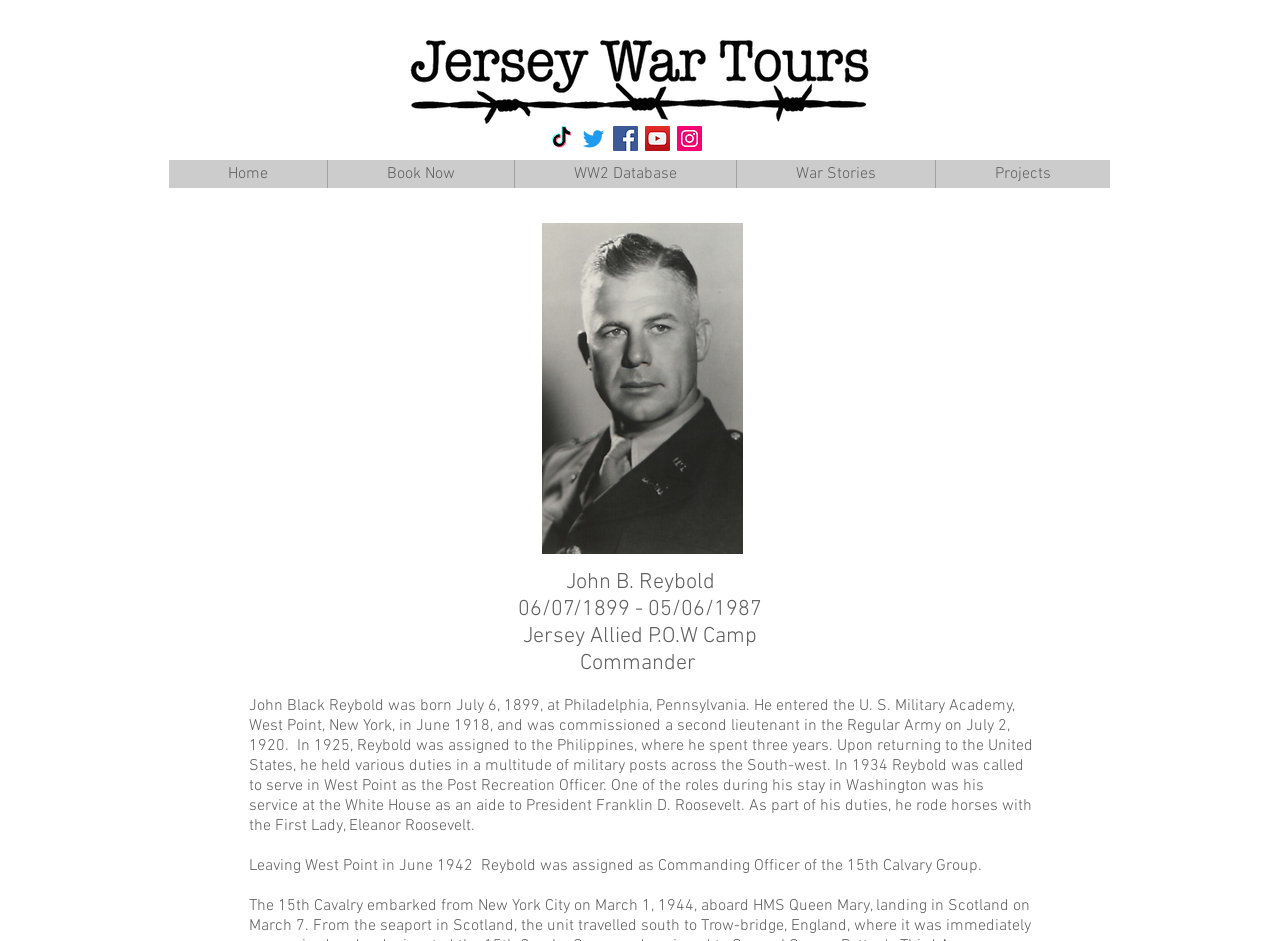What year did John B. Reybold enter the U. S. Military Academy?
Please utilize the information in the image to give a detailed response to the question.

I found the answer by reading the static text on the webpage, specifically the sentence that says 'He entered the U. S. Military Academy, West Point, New York, in June 1918...' which mentions the year John B. Reybold entered the academy.